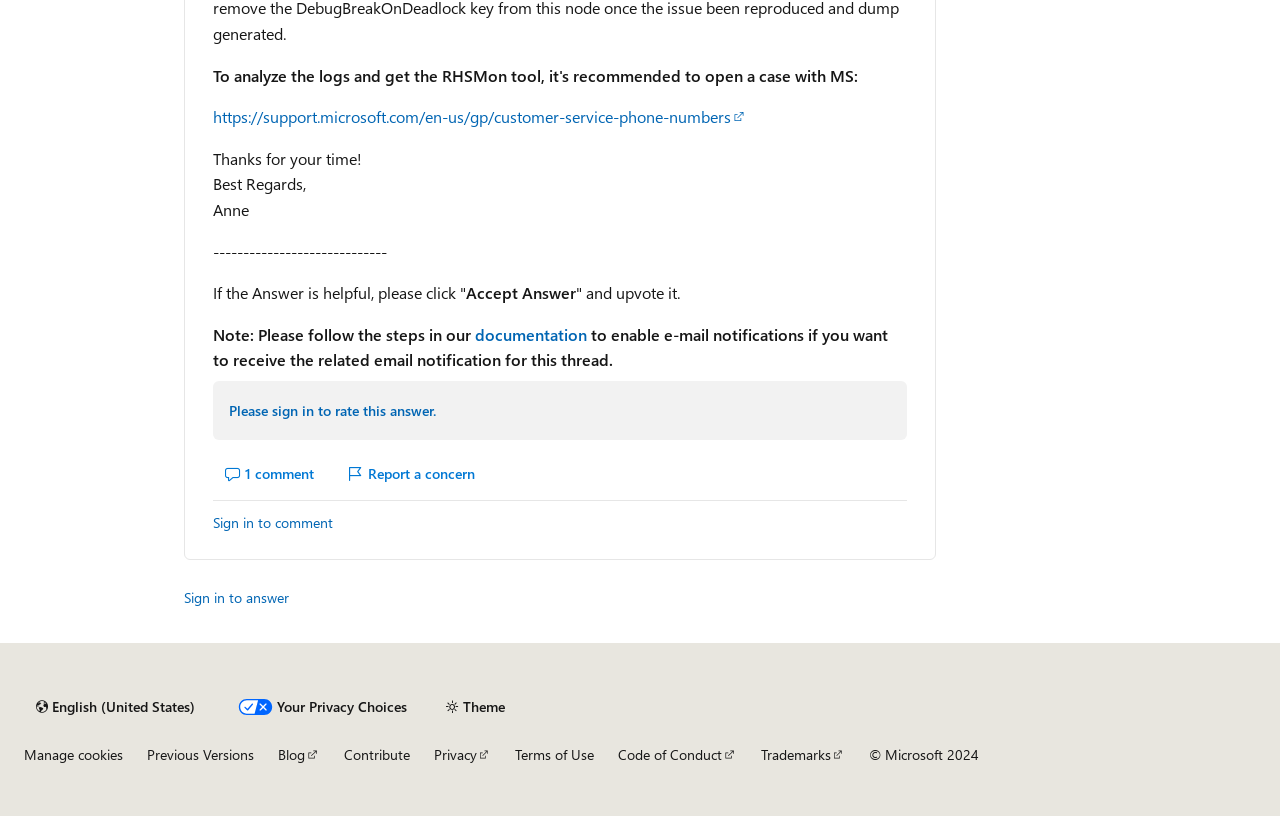Please predict the bounding box coordinates of the element's region where a click is necessary to complete the following instruction: "Click the button to show comments for this answer". The coordinates should be represented by four float numbers between 0 and 1, i.e., [left, top, right, bottom].

[0.166, 0.558, 0.256, 0.602]